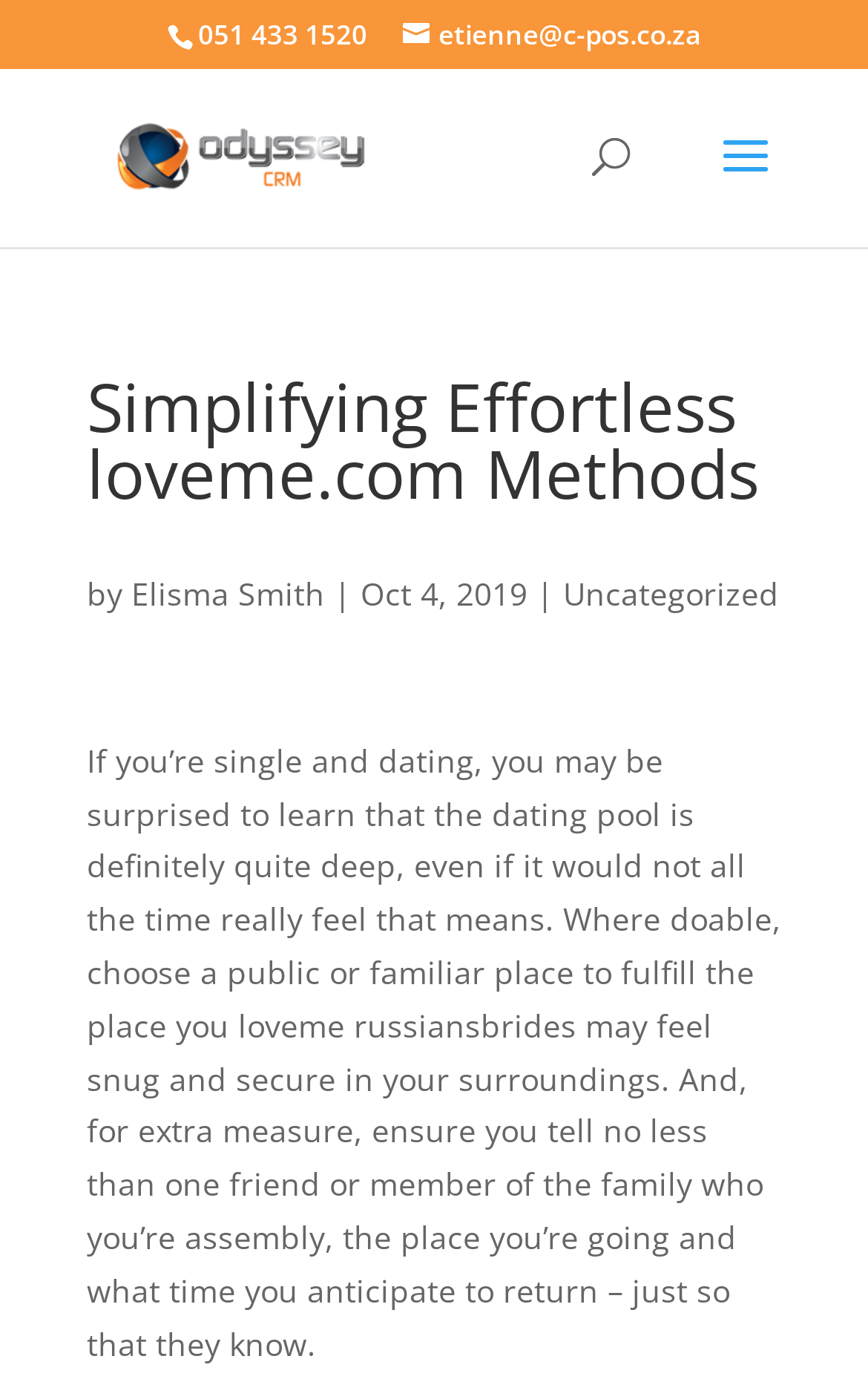Given the element description: "name="s" placeholder="Search …" title="Search for:"", predict the bounding box coordinates of the UI element it refers to, using four float numbers between 0 and 1, i.e., [left, top, right, bottom].

[0.463, 0.049, 0.823, 0.052]